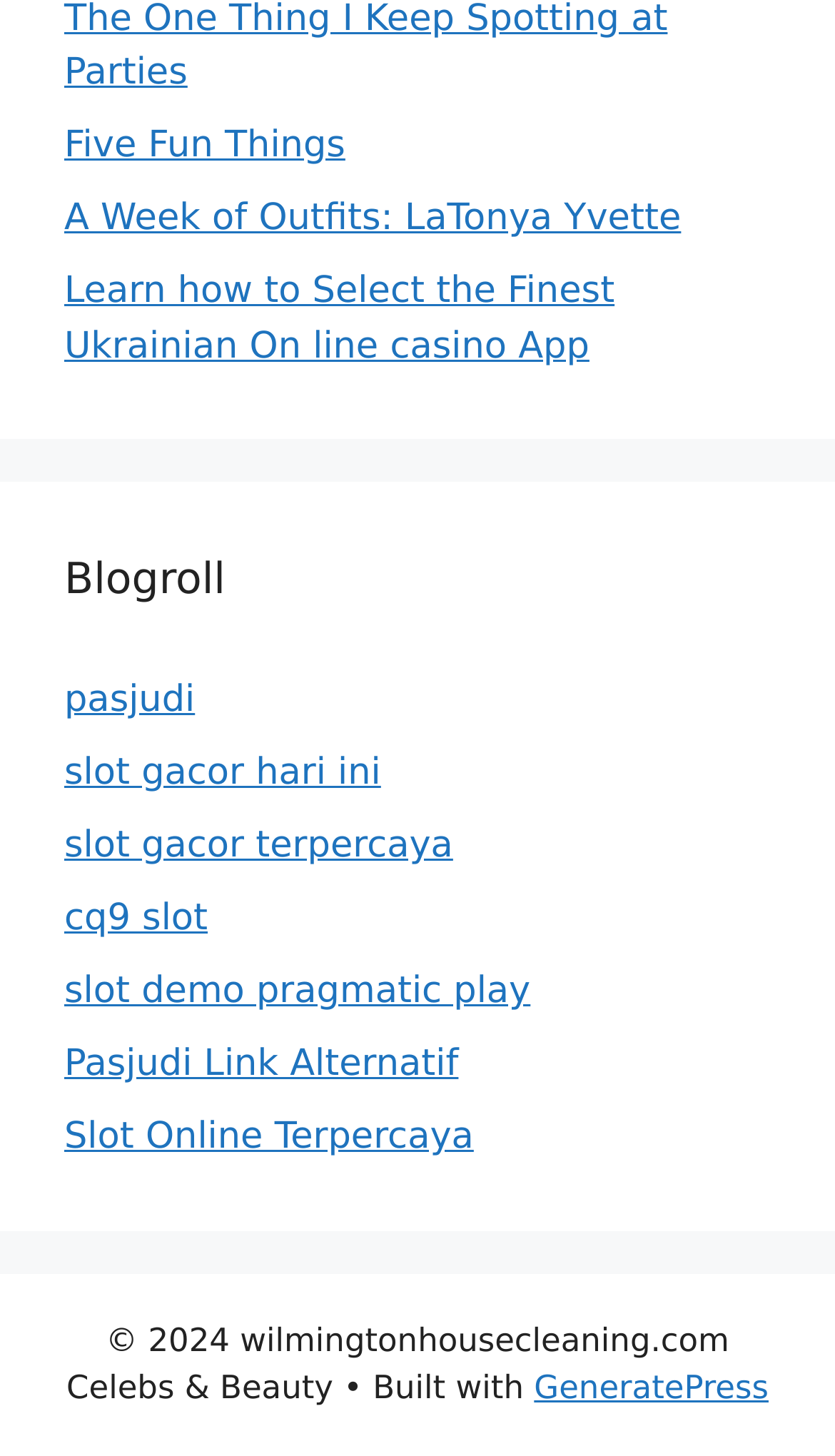Determine the bounding box coordinates of the clickable element to achieve the following action: 'Visit 'A Week of Outfits: LaTonya Yvette''. Provide the coordinates as four float values between 0 and 1, formatted as [left, top, right, bottom].

[0.077, 0.136, 0.816, 0.165]